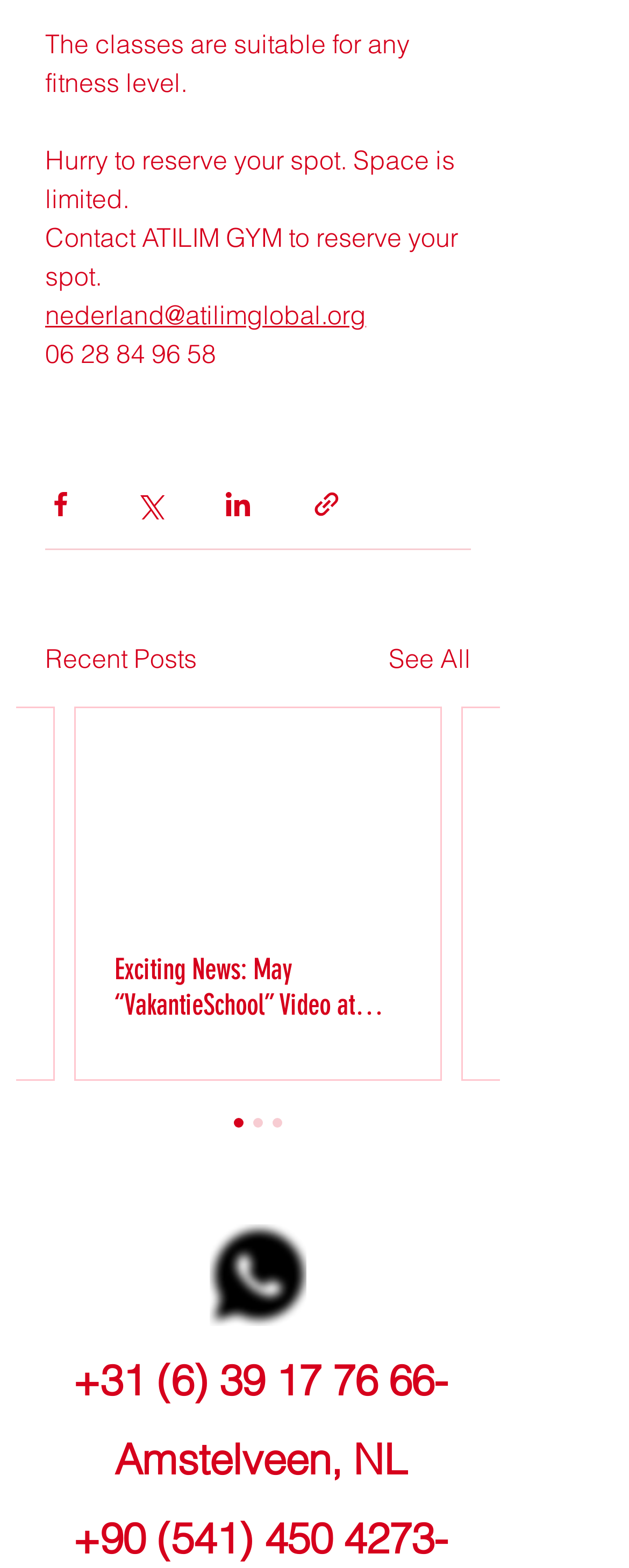Determine the bounding box coordinates of the region I should click to achieve the following instruction: "Share via Facebook". Ensure the bounding box coordinates are four float numbers between 0 and 1, i.e., [left, top, right, bottom].

[0.072, 0.312, 0.121, 0.331]